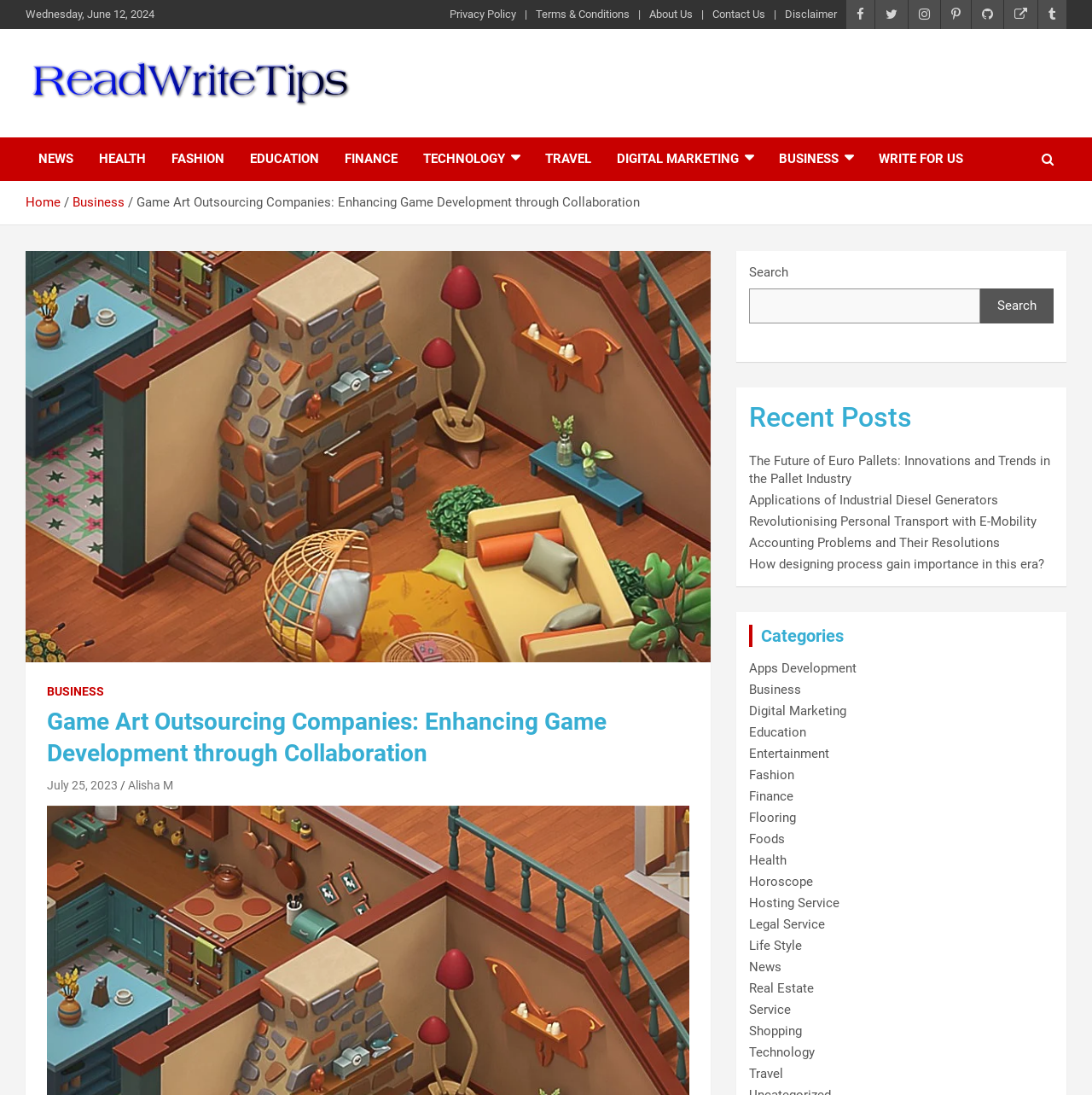Please provide a comprehensive response to the question based on the details in the image: What is the name of the author of the article?

The author's name is displayed below the article title and can be found in the link element with the text 'Alisha M'.